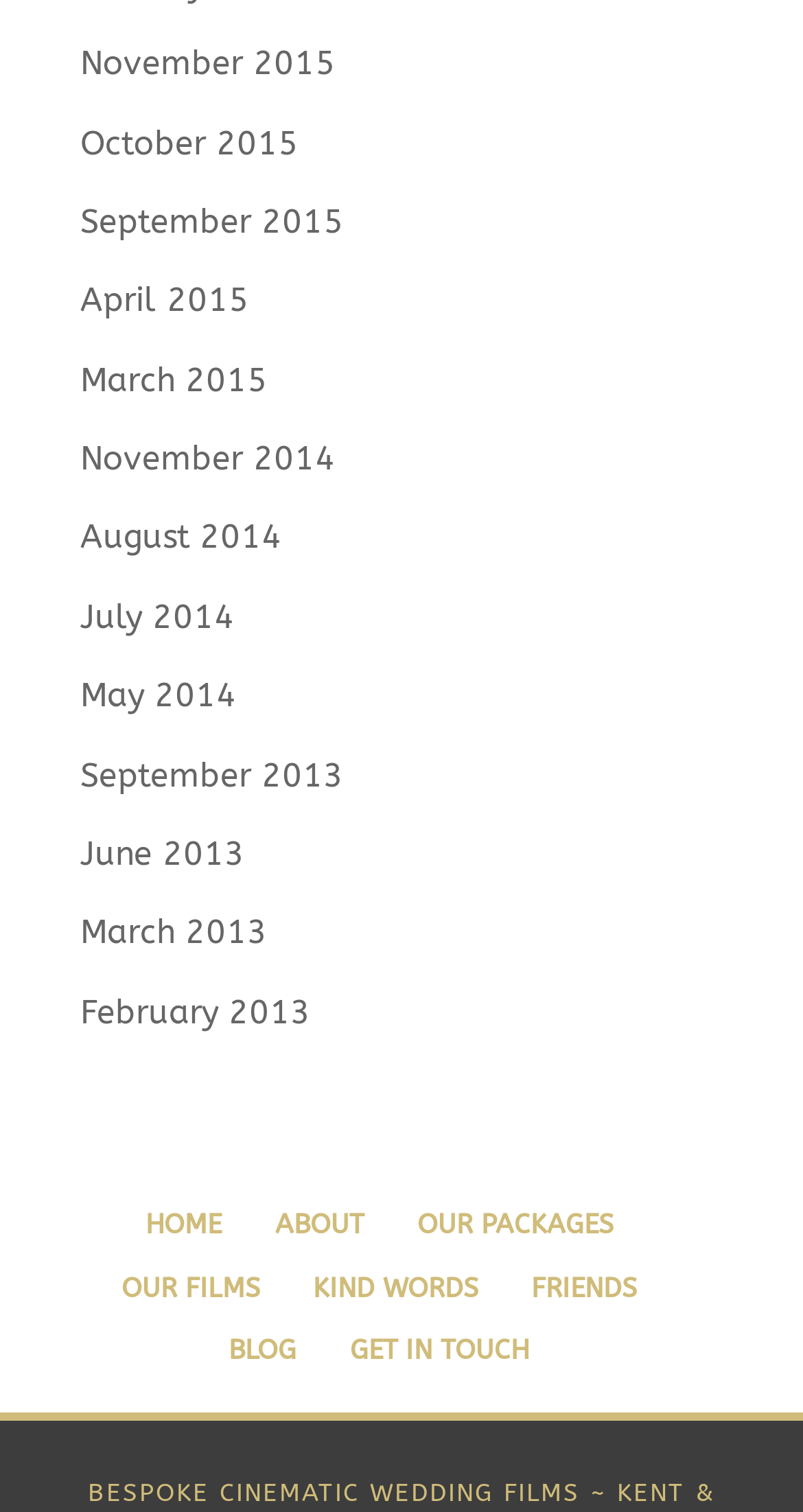Please find the bounding box for the UI element described by: "August 2014".

[0.1, 0.342, 0.351, 0.368]